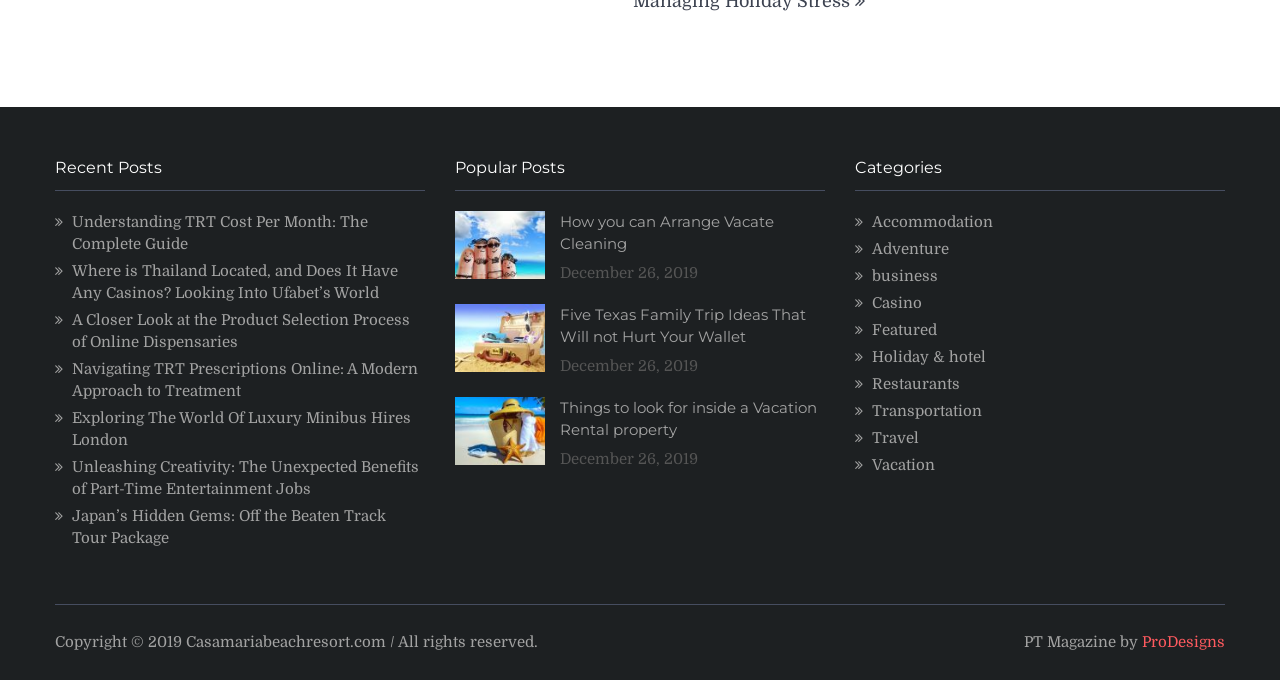Locate the bounding box coordinates of the element's region that should be clicked to carry out the following instruction: "Read 'Understanding TRT Cost Per Month: The Complete Guide'". The coordinates need to be four float numbers between 0 and 1, i.e., [left, top, right, bottom].

[0.056, 0.313, 0.288, 0.372]